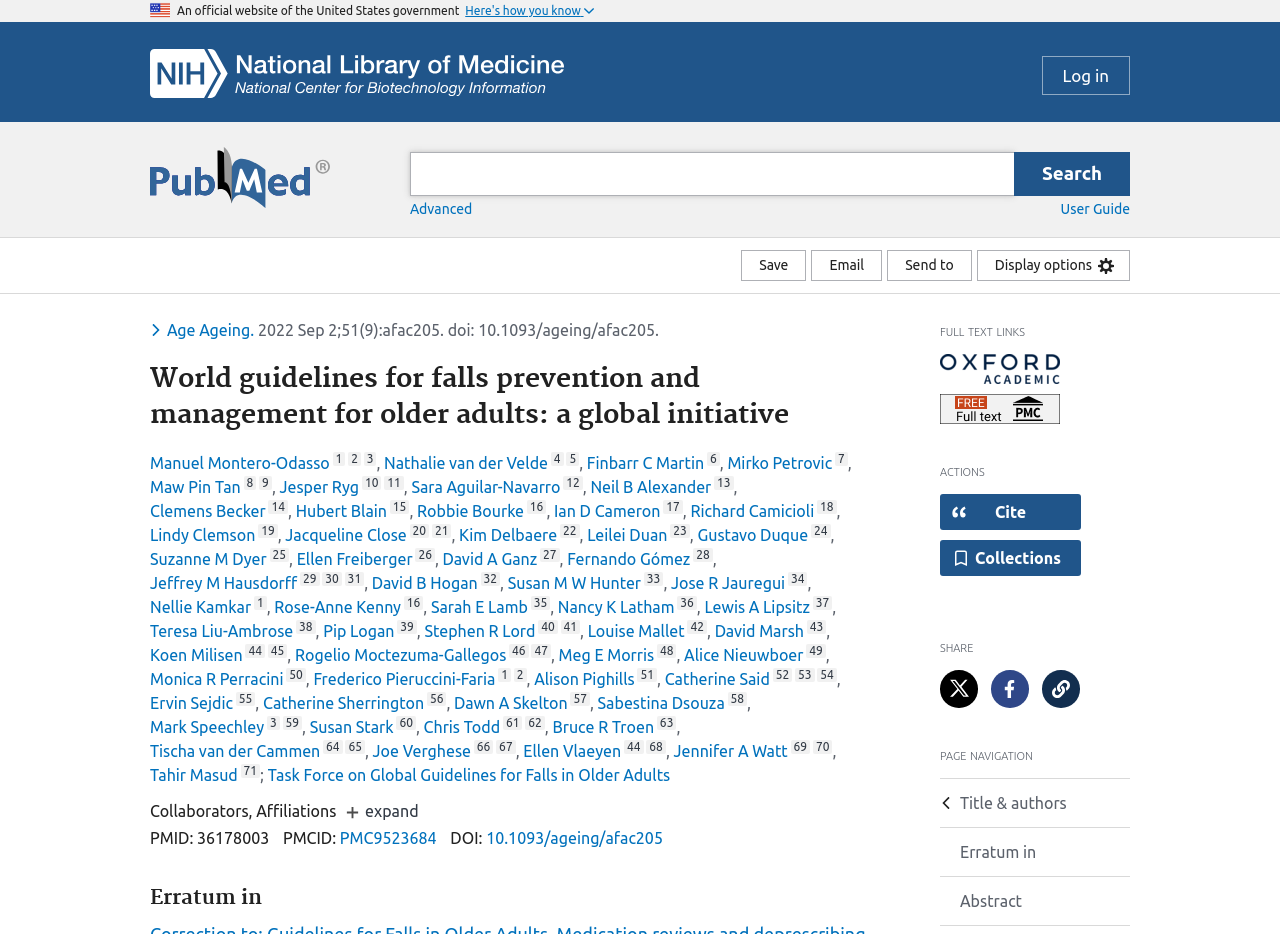Could you indicate the bounding box coordinates of the region to click in order to complete this instruction: "Cite the article".

[0.734, 0.529, 0.845, 0.567]